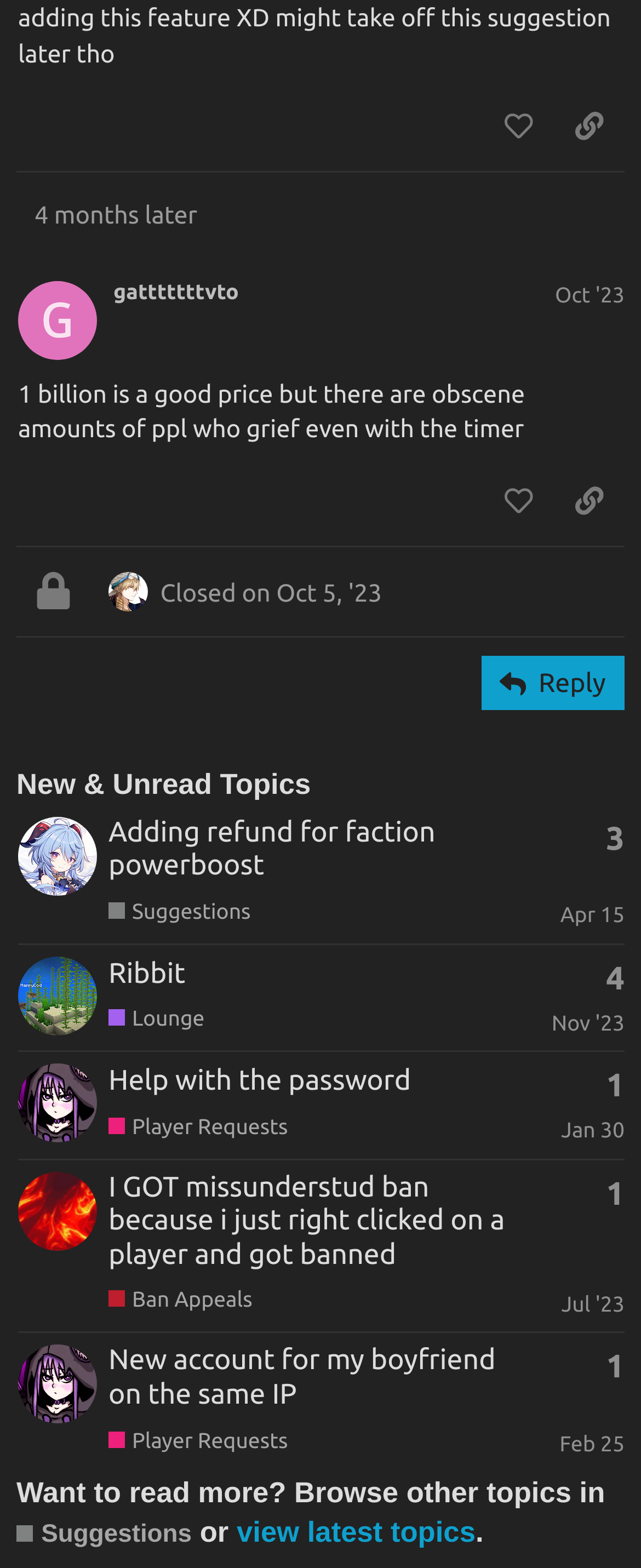Please find and report the bounding box coordinates of the element to click in order to perform the following action: "Like the post". The coordinates should be expressed as four float numbers between 0 and 1, in the format [left, top, right, bottom].

[0.753, 0.06, 0.864, 0.1]